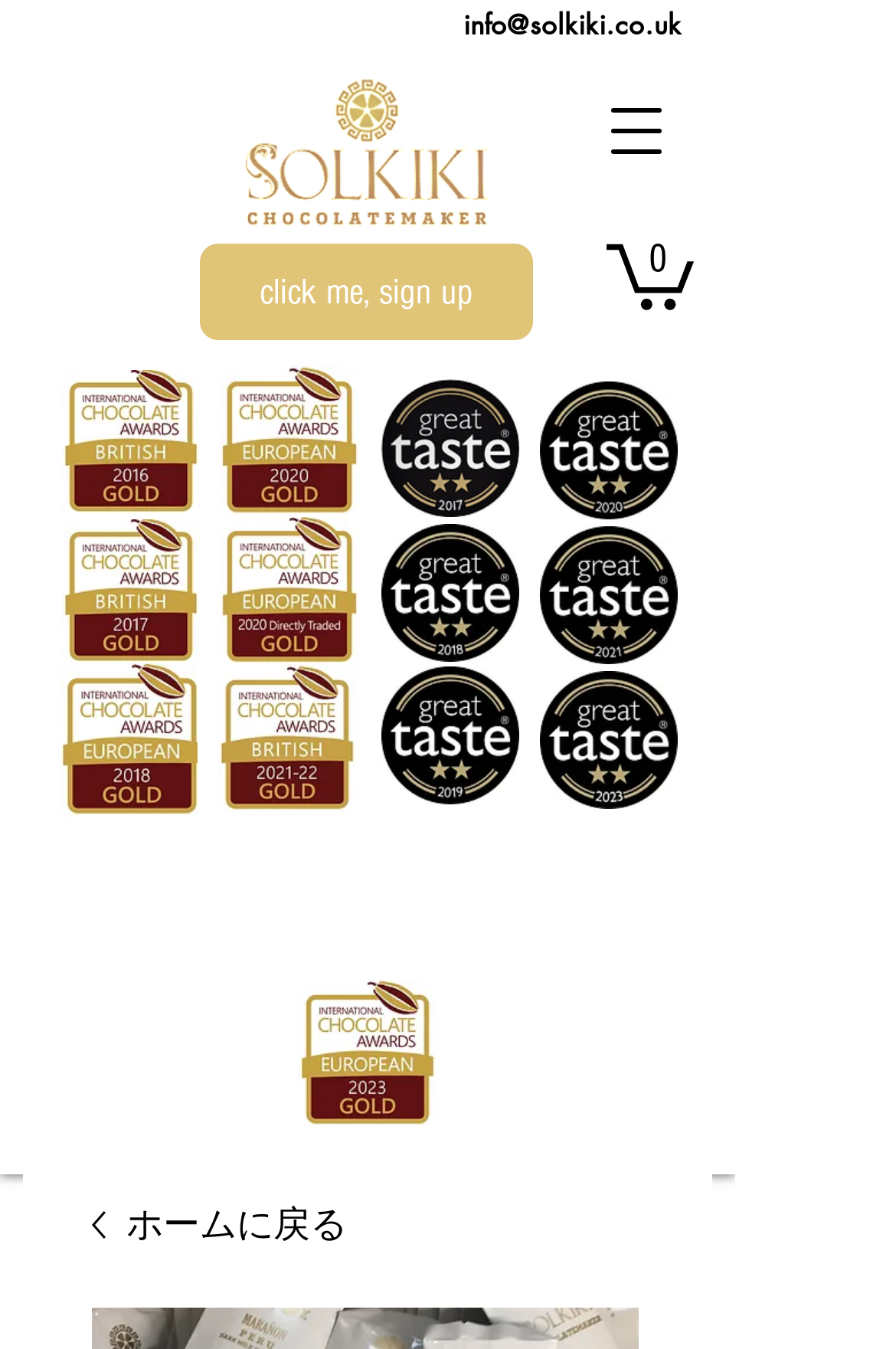Using the given description, provide the bounding box coordinates formatted as (top-left x, top-left y, bottom-right x, bottom-right y), with all values being floating point numbers between 0 and 1. Description: info@solkiki.co.uk

[0.497, 0.002, 0.779, 0.037]